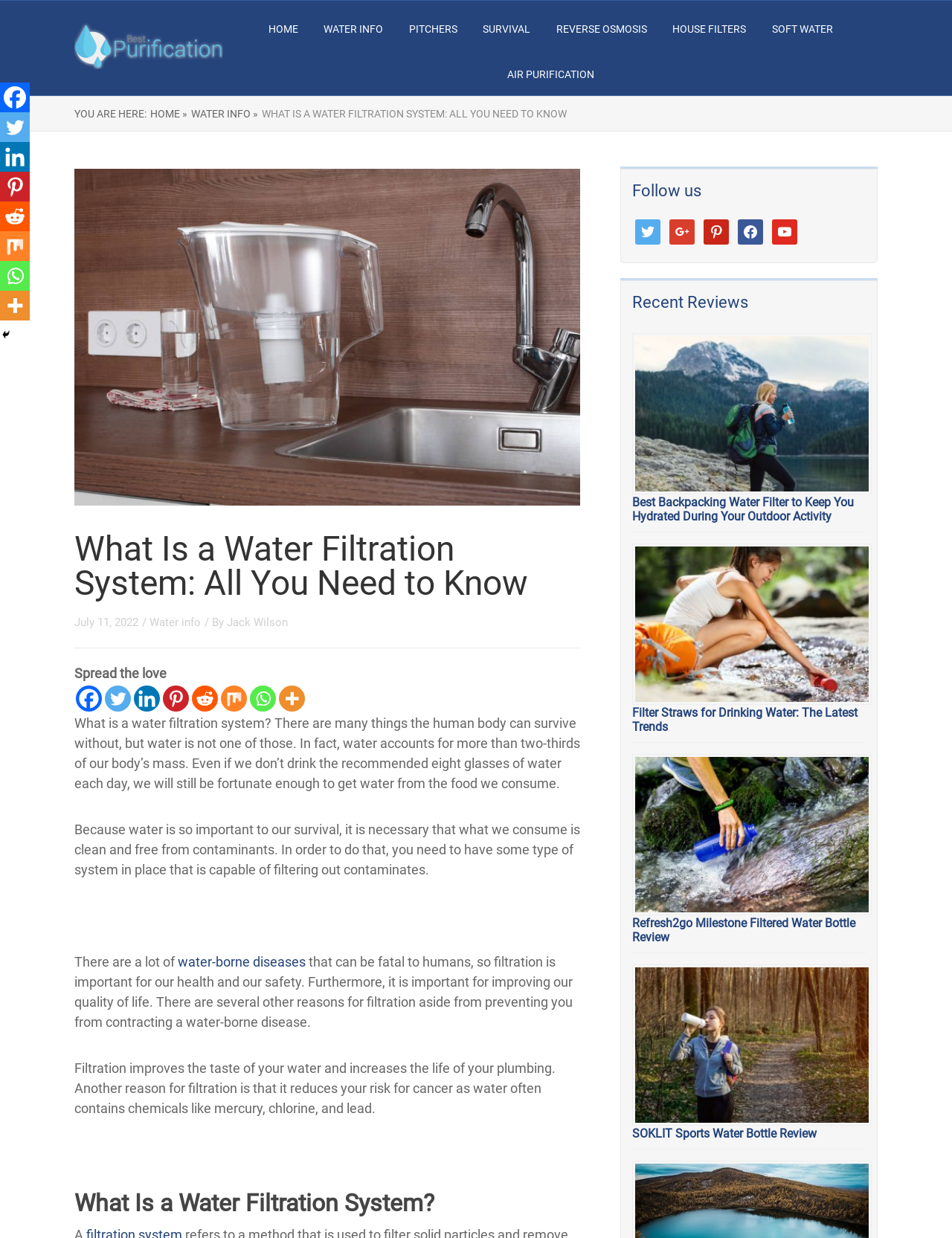Determine which piece of text is the heading of the webpage and provide it.

What Is a Water Filtration System: All You Need to Know